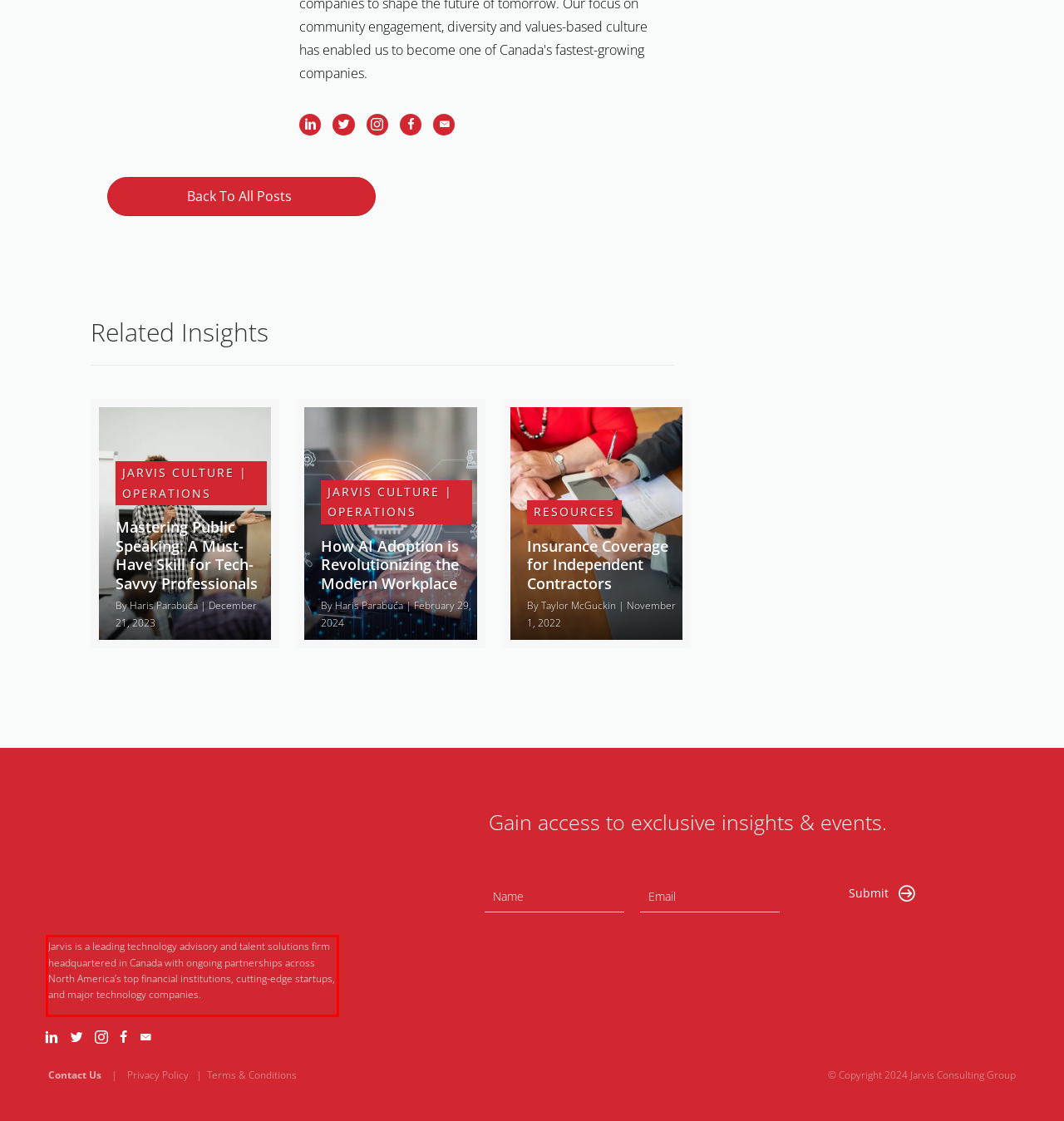Given a screenshot of a webpage with a red bounding box, please identify and retrieve the text inside the red rectangle.

Jarvis is a leading technology advisory and talent solutions firm headquartered in Canada with ongoing partnerships across North America’s top financial institutions, cutting-edge startups, and major technology companies.